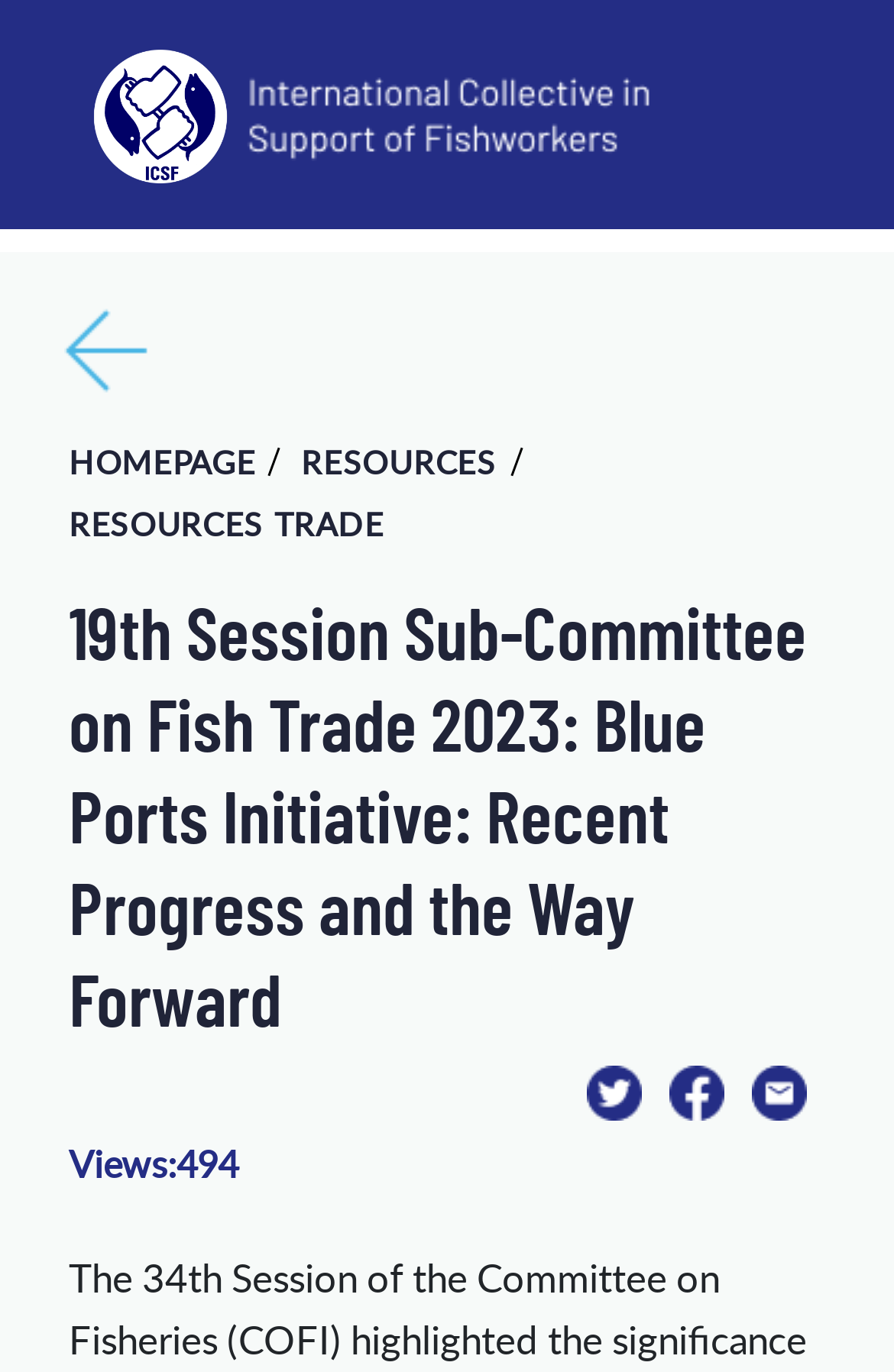Provide a one-word or one-phrase answer to the question:
What is the purpose of the button at the top left corner?

Back